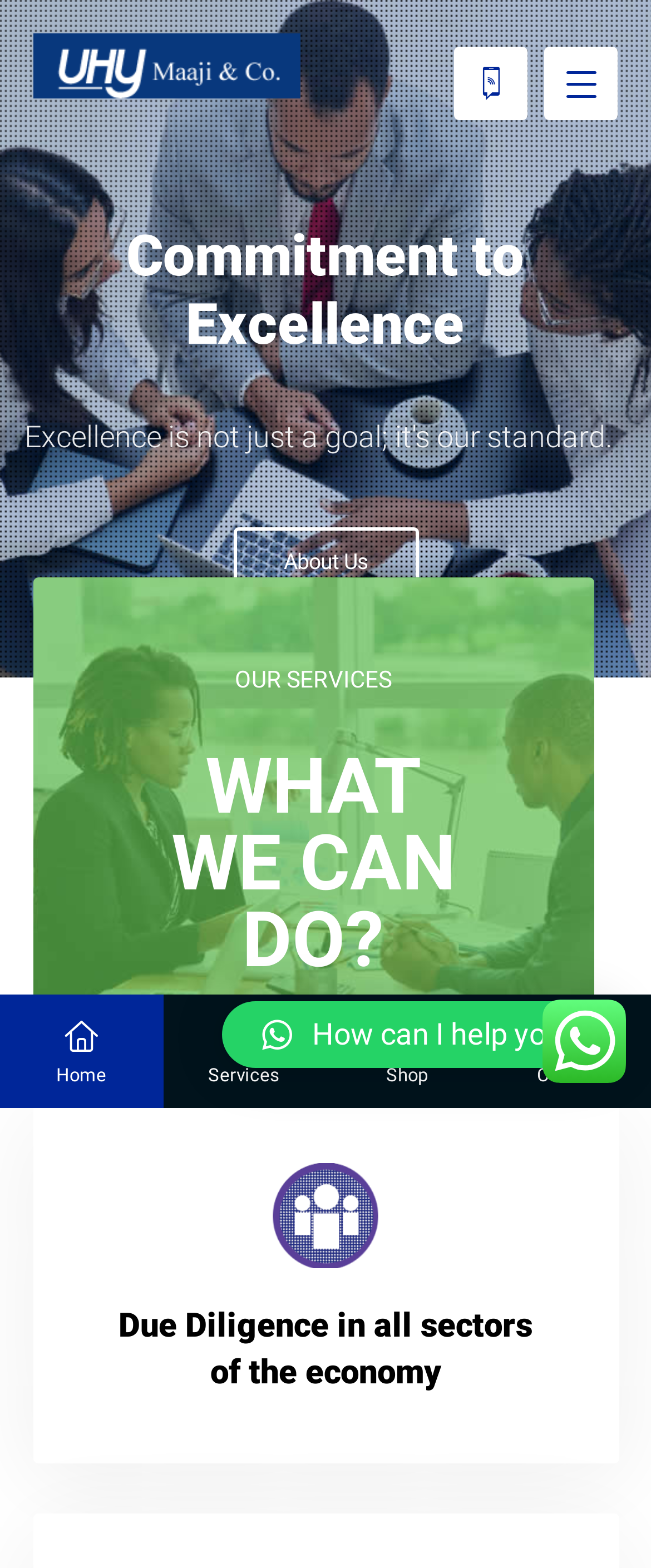Write an elaborate caption that captures the essence of the webpage.

The webpage is about UHY Maaji & Co, a company that provides various services. At the top, there is a logo of the company, which is an image with the text "UHY Maaji & Co". Next to the logo, there is a link with the same text. 

Below the logo, there is a heading that reads "At UHY Maaji & Co." followed by a paragraph of text that explains the company's approach to its clients. 

Further down, there is a section titled "OUR SERVICES" which is divided into two columns. The left column has a series of headings that read "WHAT", "WE CAN", and "DO?". The right column has two images, both labeled "deu diligence". 

Below this section, there is a link that reads "Due Diligence in all sectors of the economy" which is a service provided by the company. 

At the bottom of the page, there is a navigation menu with links to "Home", "Services", "Shop", and "Contact". There is also an image and a button that reads "How can I help you?".